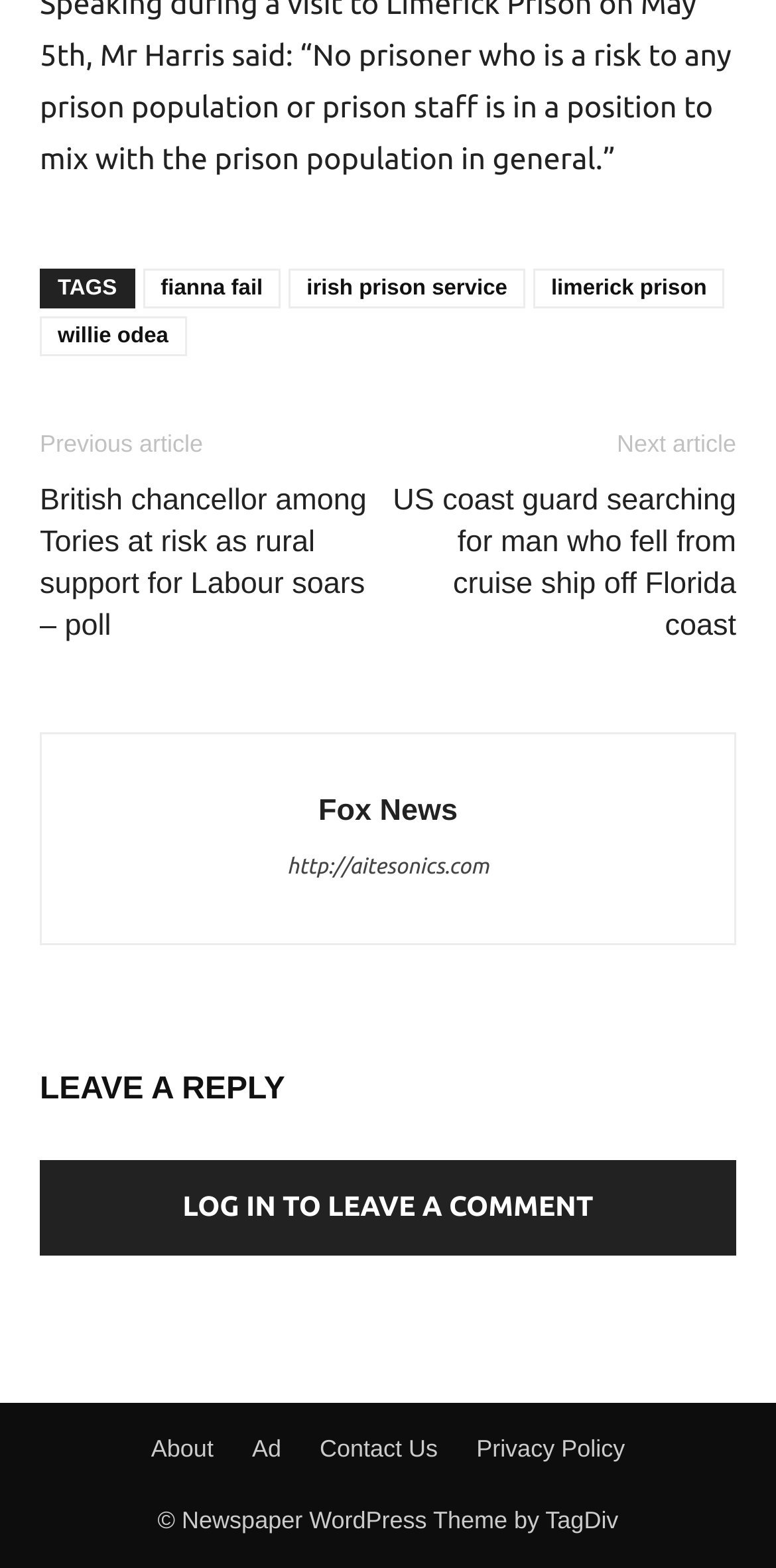Using the element description provided, determine the bounding box coordinates in the format (top-left x, top-left y, bottom-right x, bottom-right y). Ensure that all values are floating point numbers between 0 and 1. Element description: Privacy Policy

[0.614, 0.913, 0.805, 0.936]